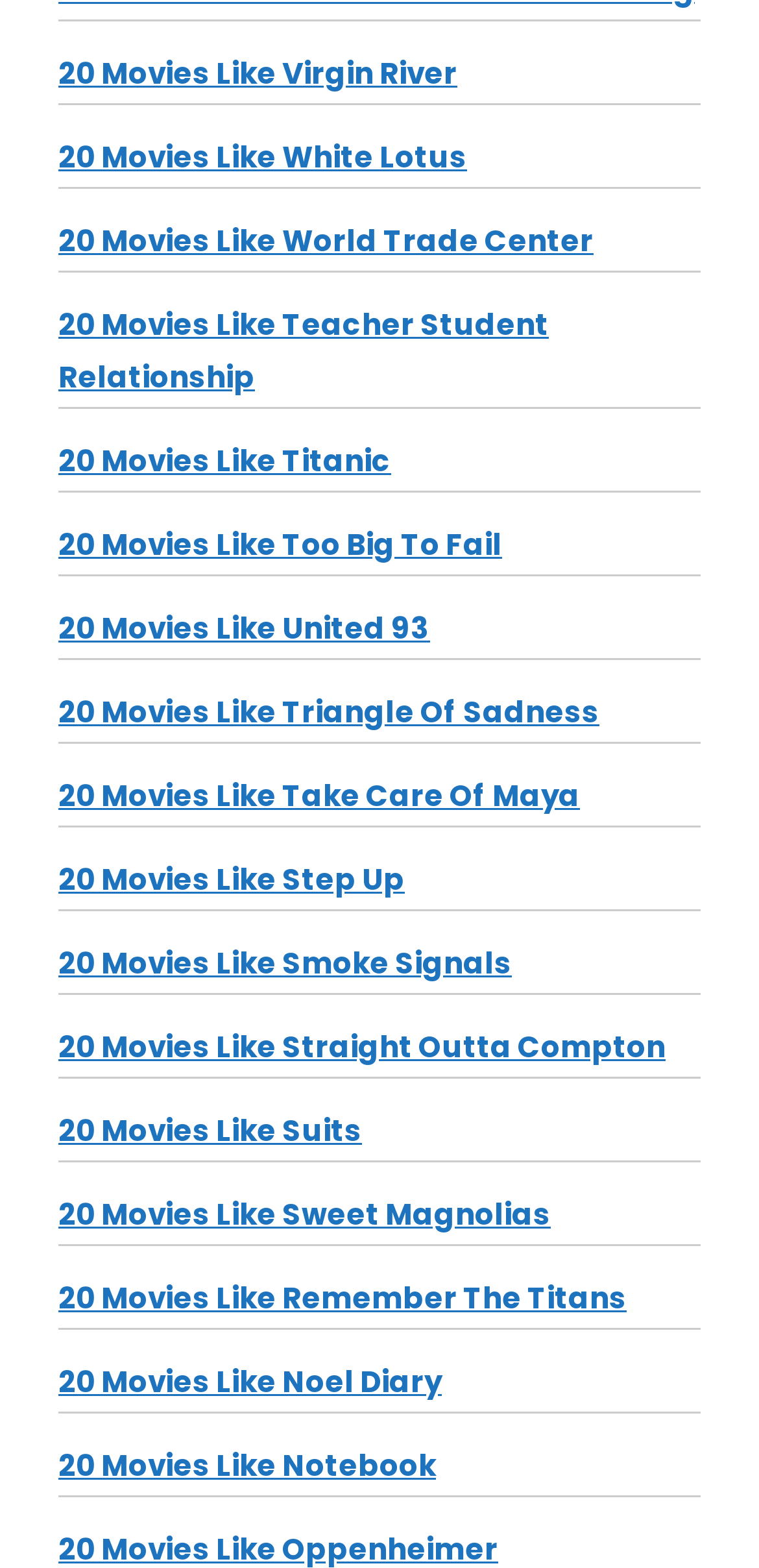What is the vertical position of the link '20 Movies Like Titanic'?
Refer to the image and offer an in-depth and detailed answer to the question.

By comparing the y1 and y2 coordinates of the link '20 Movies Like Titanic' with other links, I determined that it is located in the middle section of the webpage.